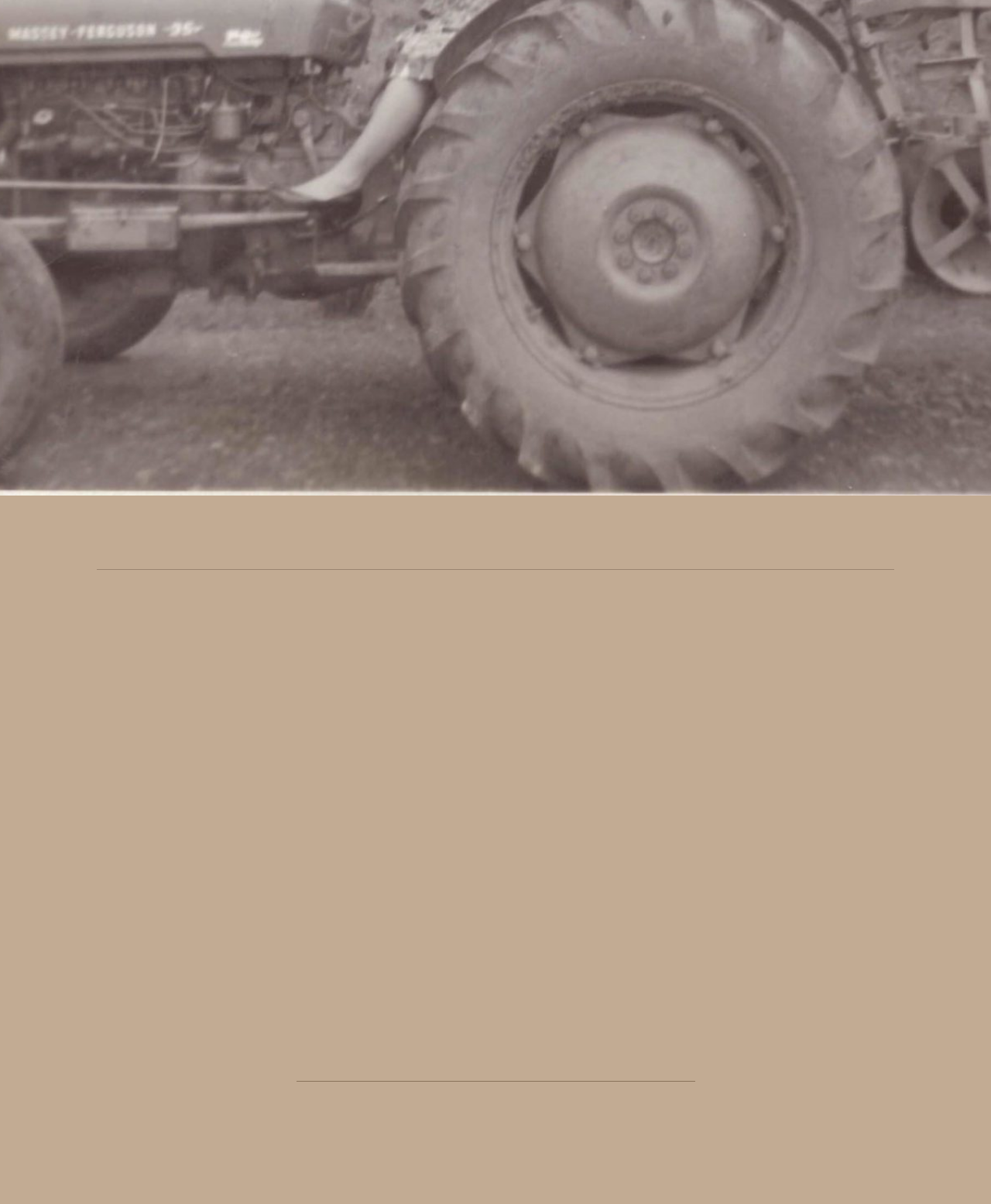Ascertain the bounding box coordinates for the UI element detailed here: "See More". The coordinates should be provided as [left, top, right, bottom] with each value being a float between 0 and 1.

[0.453, 0.046, 0.547, 0.076]